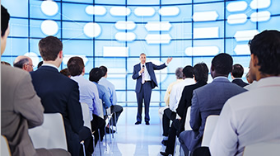Analyze the image and provide a detailed caption.

The image captures a formal presentation scenario where a speaker, dressed in a suit, stands in front of an audience. He is gesturing animatedly, likely emphasizing a key point. In the background, a large screen displays a dynamic arrangement of shapes and text boxes, possibly symbolizing data or concepts relevant to the presentation. The audience, comprising individuals in business attire, is seated and appears focused on the speaker, creating an atmosphere of engagement and professionalism. This setup suggests a conference or seminar context, where information sharing and collaboration are at the forefront.